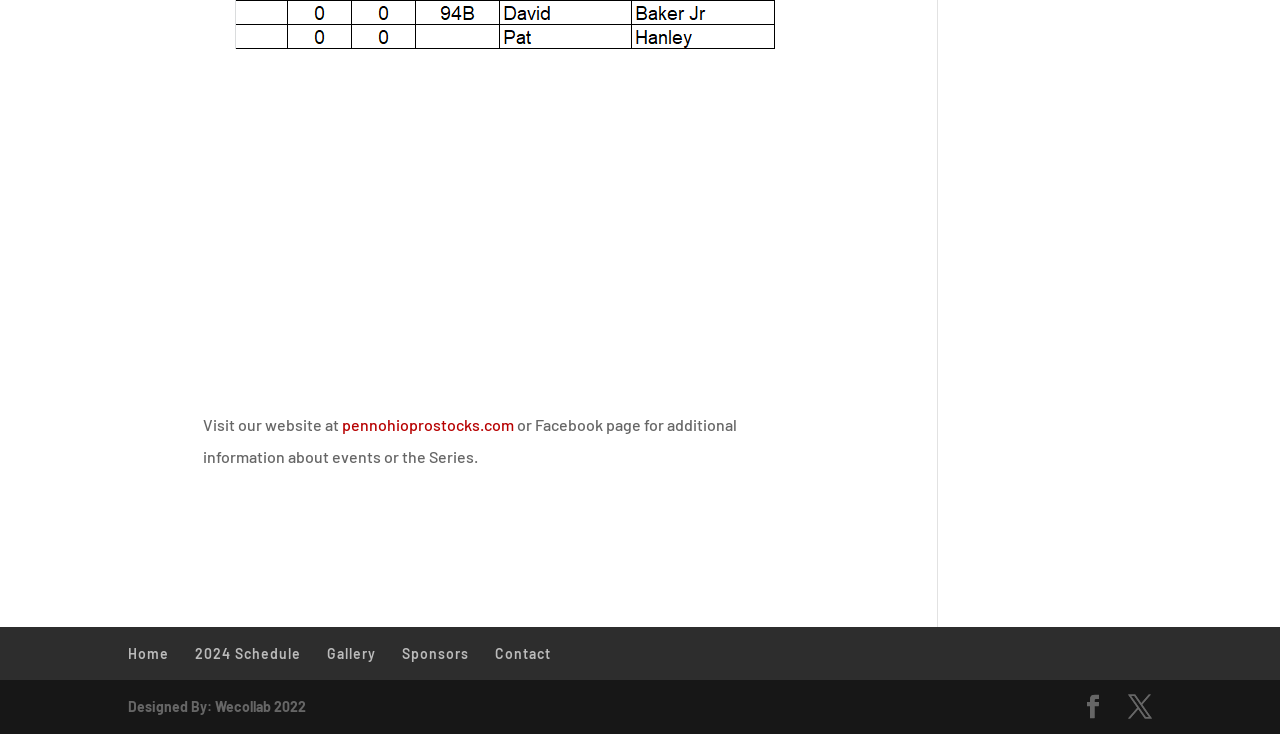Identify the bounding box coordinates of the clickable region necessary to fulfill the following instruction: "go to home page". The bounding box coordinates should be four float numbers between 0 and 1, i.e., [left, top, right, bottom].

[0.1, 0.878, 0.132, 0.901]